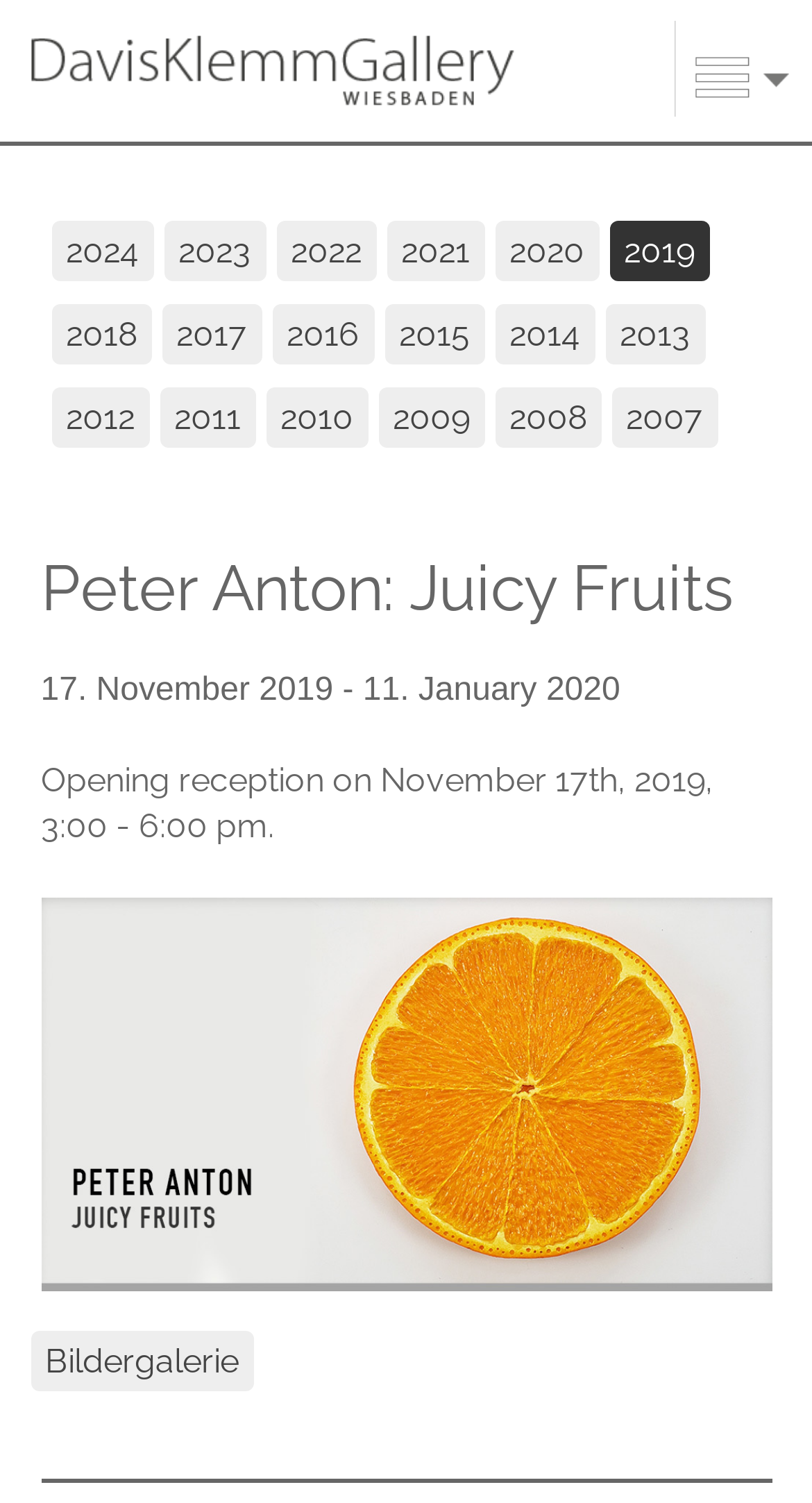Find the bounding box coordinates of the area to click in order to follow the instruction: "Open the image gallery".

[0.037, 0.885, 0.312, 0.925]